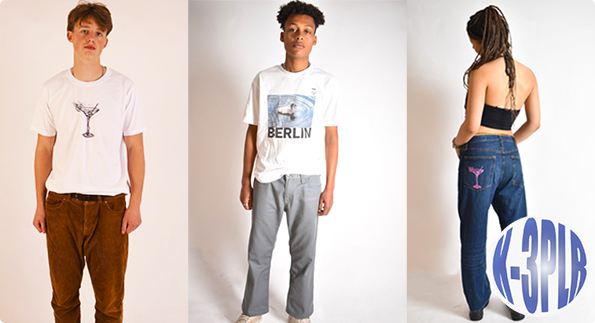Describe the scene in the image with detailed observations.

The image showcases a diverse group of young models wearing stylish, sustainable fashion pieces from the youth-led brand K-3PLR. On the left, a young man dons a white t-shirt featuring a unique graphic design paired with brown corduroy pants, exuding a casual yet chic vibe. The center model is dressed in a light-colored t-shirt with a "BERLIN" print, complemented by gray trousers, embodying a trendy urban look. On the right, a young woman presents a modern aesthetic with a black crop top and blue jeans, which feature a distinctive design on the back. The K-3PLR logo, prominently displayed in the lower right corner, emphasizes the brand's commitment to sustainable and upcycled fashion, highlighting their mission to empower the younger generation in the fashion industry. This image reflects the creativity and resilience of today's youth, showcasing how they are redefining style and sustainability in the face of current global challenges.